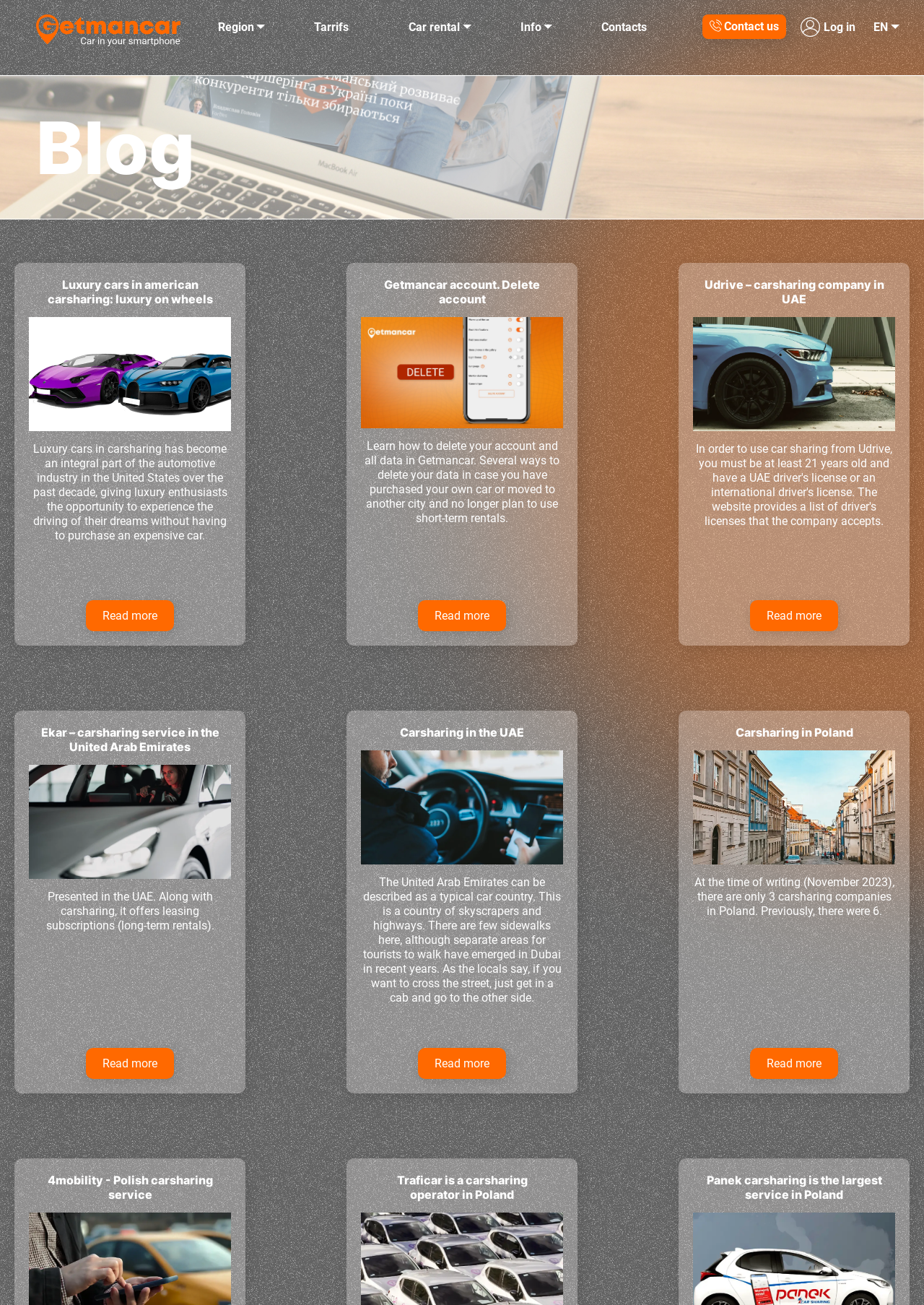Return the bounding box coordinates of the UI element that corresponds to this description: "Read more". The coordinates must be given as four float numbers in the range of 0 and 1, [left, top, right, bottom].

[0.093, 0.46, 0.188, 0.484]